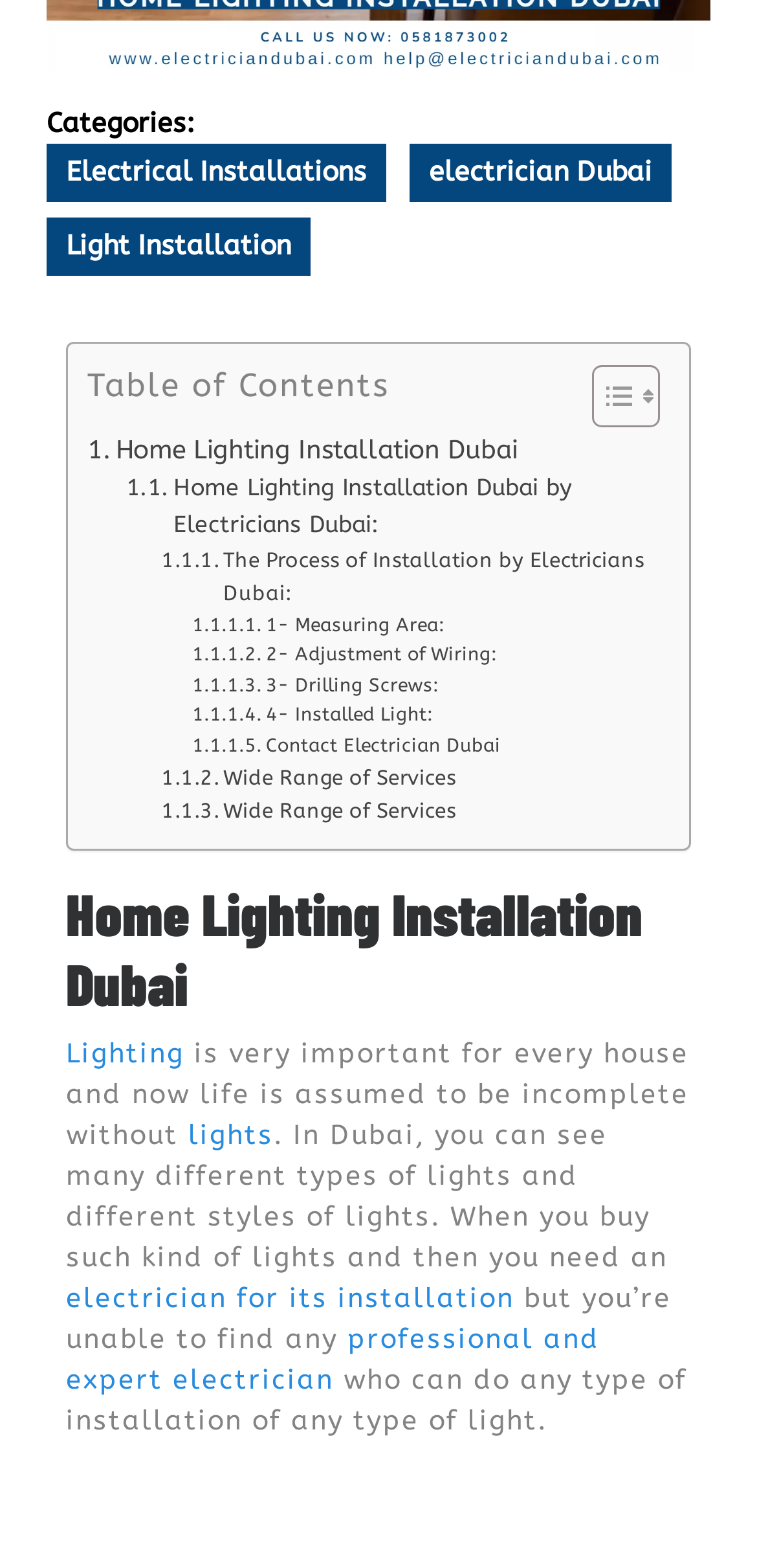What is the main topic of this webpage?
Can you offer a detailed and complete answer to this question?

The main topic of this webpage is 'Home Lighting Installation Dubai' which can be inferred from the heading element with the text 'Home Lighting Installation Dubai' at the top of the webpage.